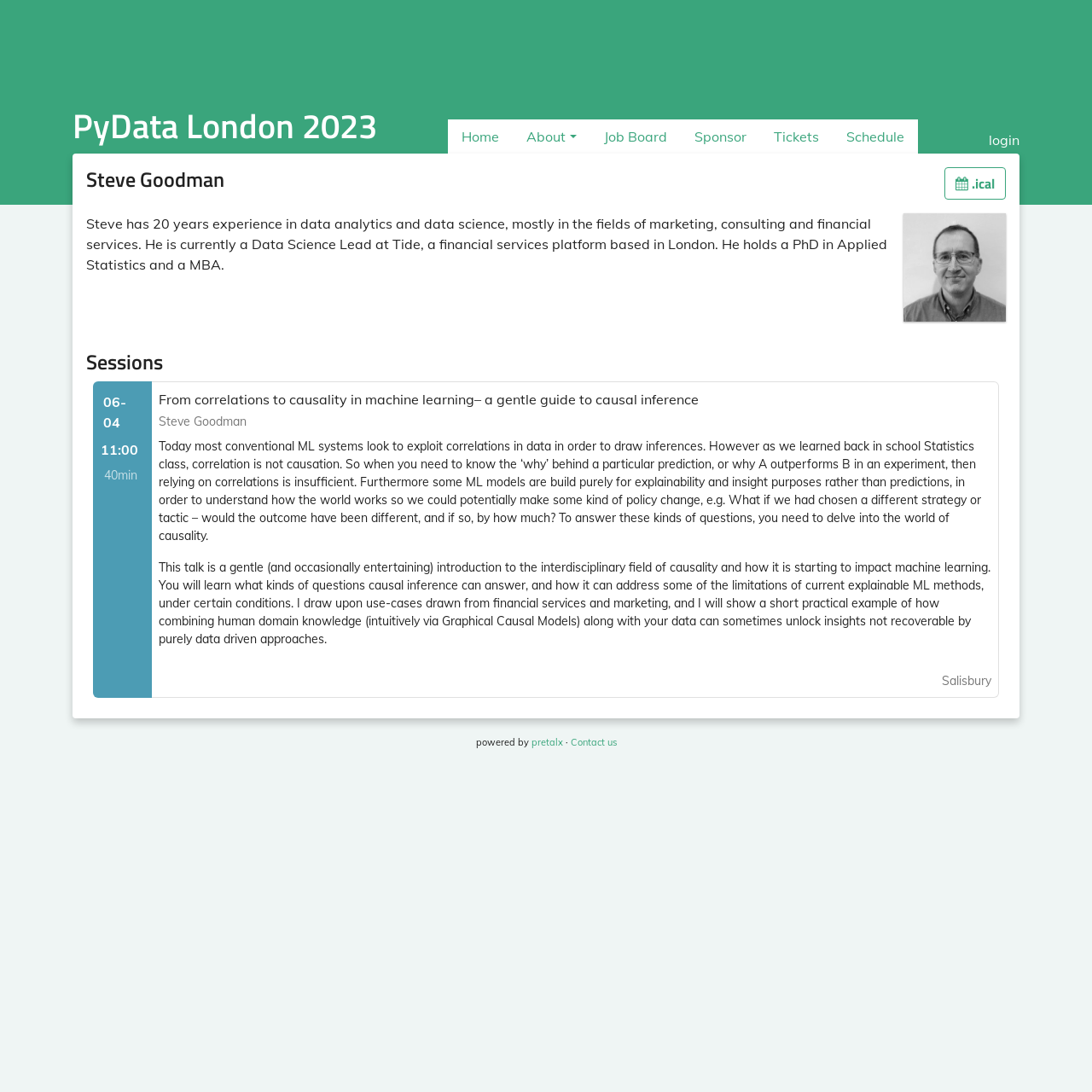Locate the headline of the webpage and generate its content.

PyData London 2023